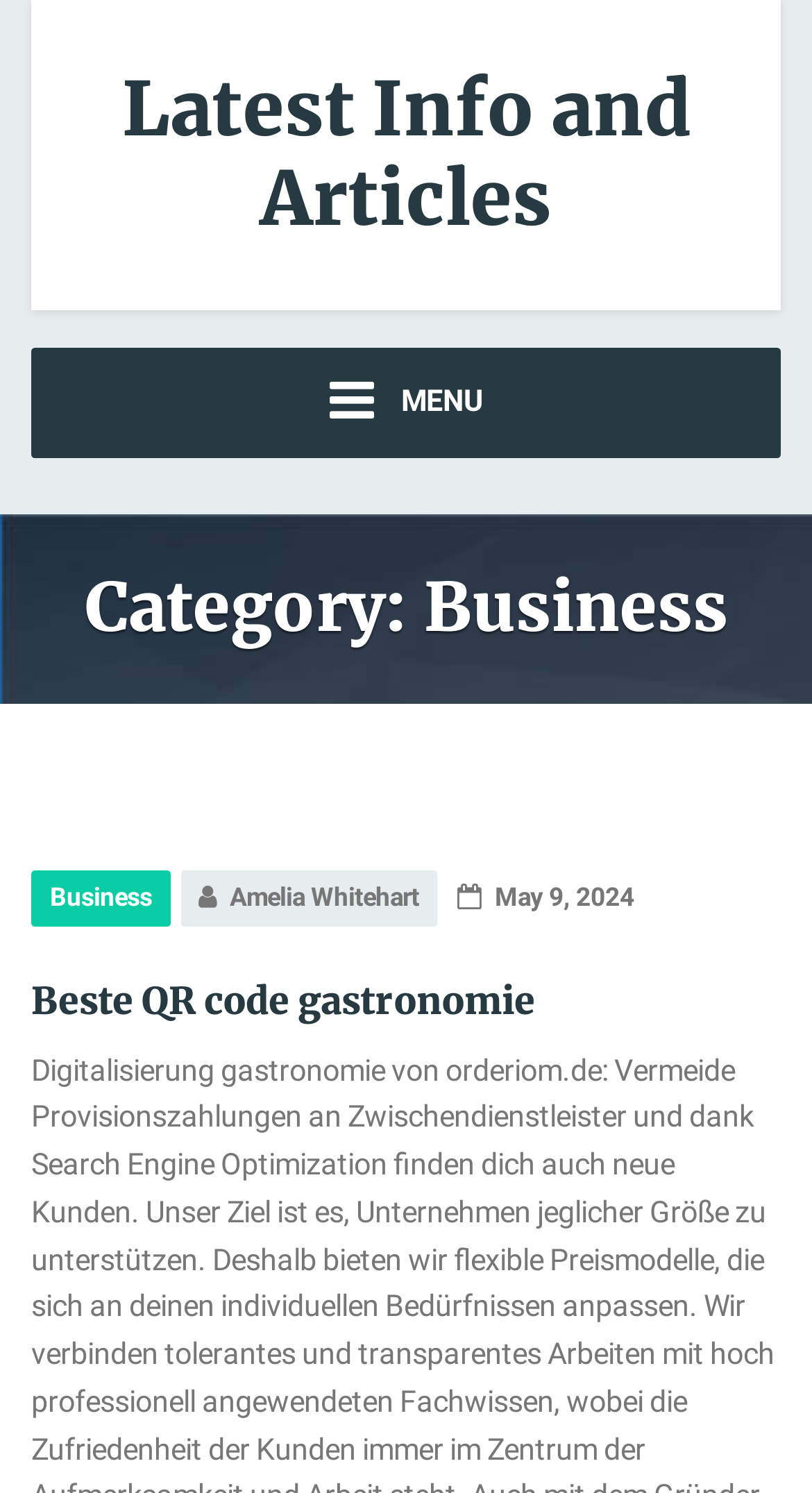Using details from the image, please answer the following question comprehensively:
Is there a menu button on the webpage?

I determined the presence of a menu button by looking at the button element ' MENU' which is a direct child of the root element. This button is located at the top of the webpage, indicating that it is a menu button.